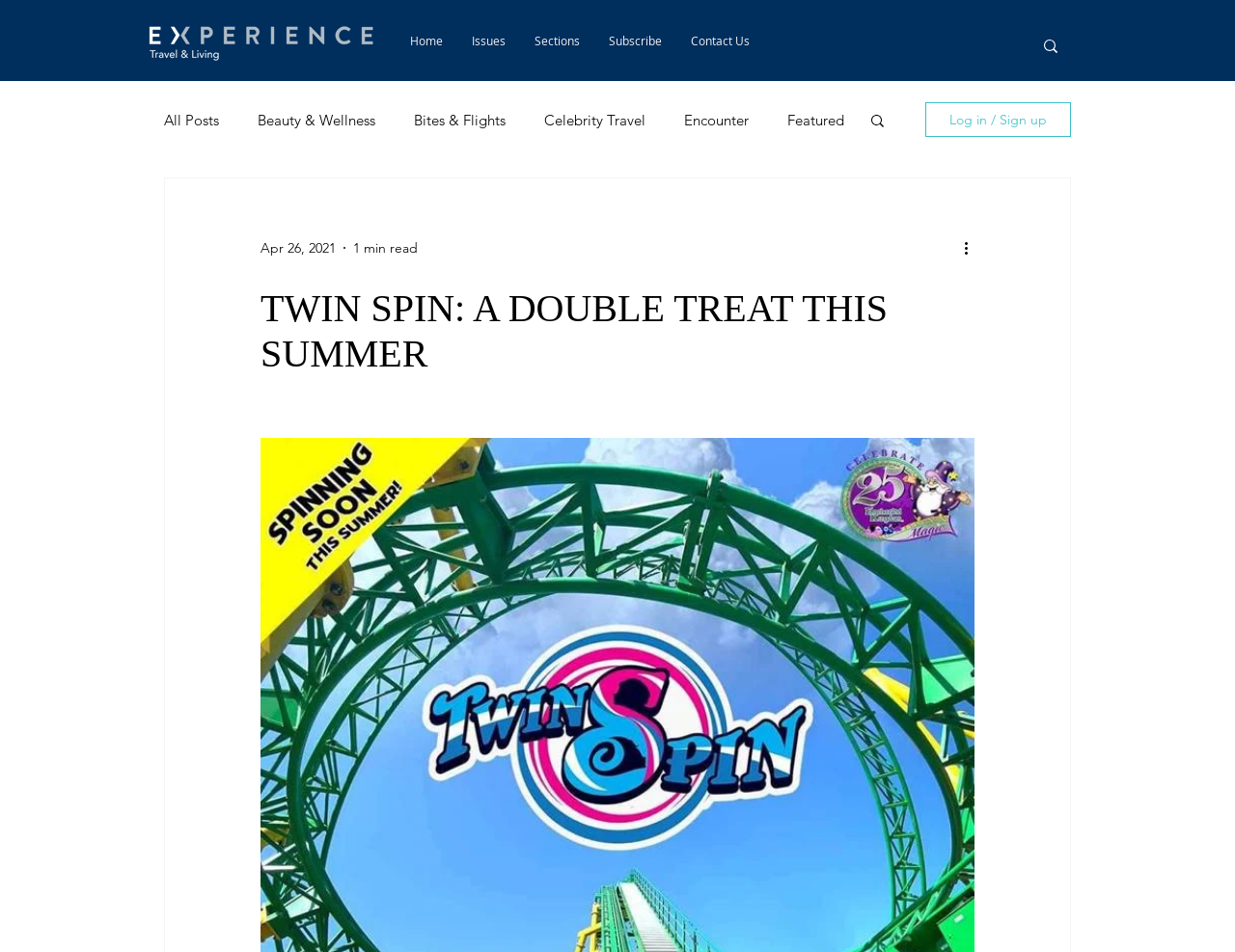Please extract the primary headline from the webpage.

TWIN SPIN: A DOUBLE TREAT THIS SUMMER